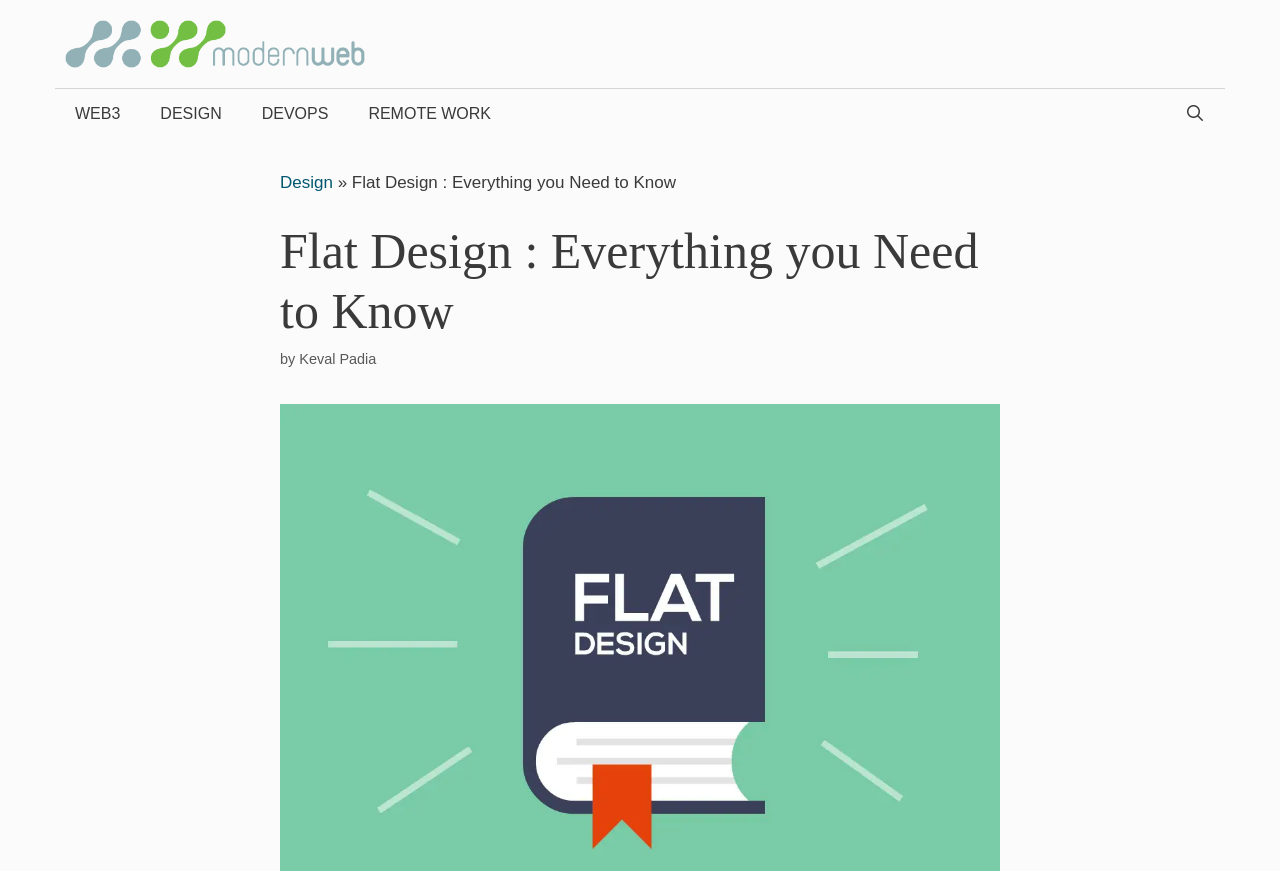Explain in detail what is displayed on the webpage.

The webpage is about Flat Design, with a focus on its principles and importance. At the top, there is a banner with the site's name, "Modern Web", accompanied by a logo image. Below the banner, a primary navigation menu is situated, featuring links to various categories such as WEB3, DESIGN, DEVOPS, and REMOTE WORK. On the far right of the navigation menu, there is a link to open a search bar.

Below the navigation menu, a header section is displayed, containing breadcrumbs that show the current page's location within the site's hierarchy. The breadcrumbs consist of a link to the "Design" category, followed by a separator, and then the title of the current page, "Flat Design : Everything you Need to Know". 

Directly below the breadcrumbs, a heading with the same title as the page is displayed, followed by the author's name, "Keval Padia", and a brief phrase "by" preceding it.